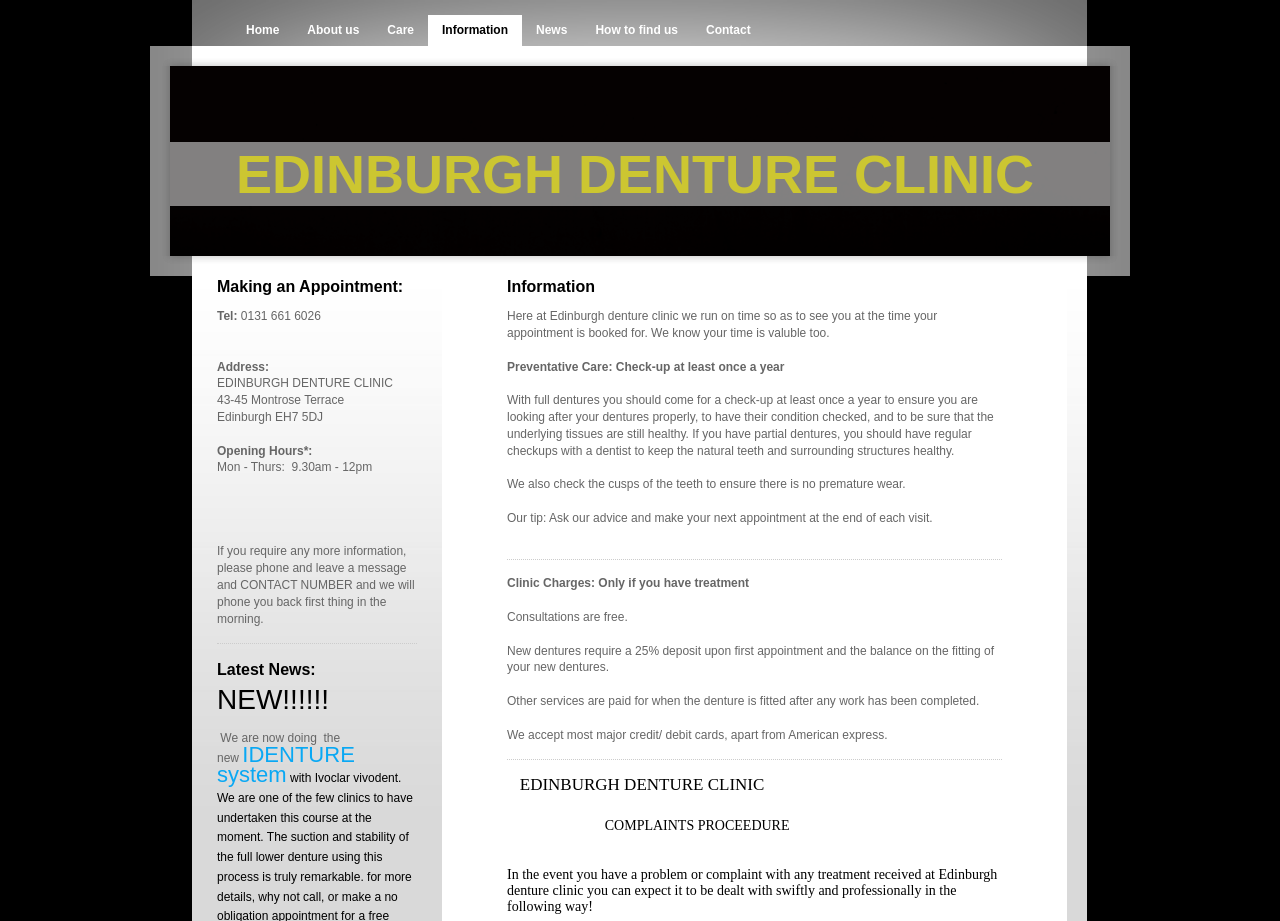Find the bounding box coordinates of the element to click in order to complete this instruction: "Read the latest news". The bounding box coordinates must be four float numbers between 0 and 1, denoted as [left, top, right, bottom].

[0.17, 0.716, 0.326, 0.74]